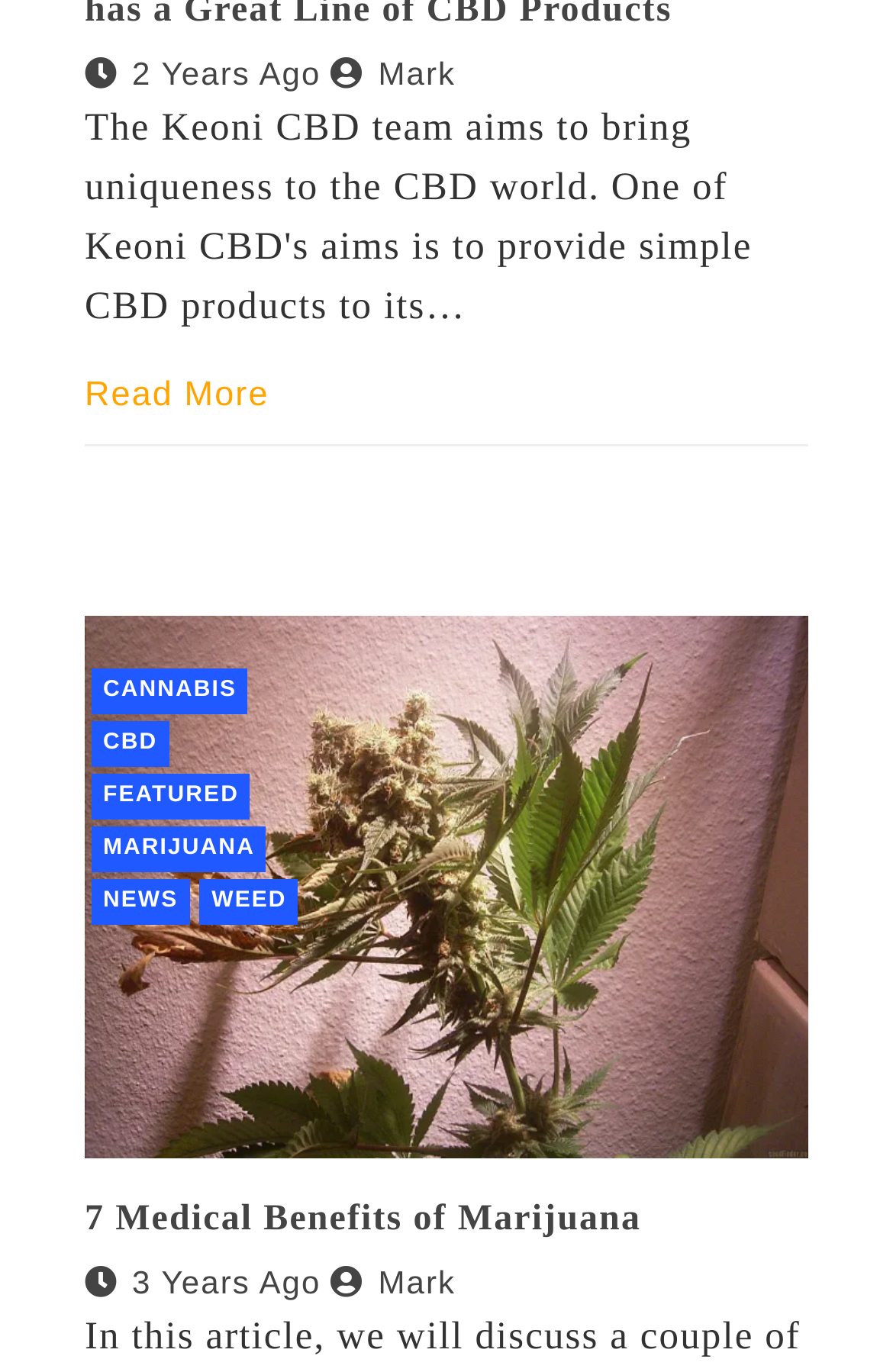Identify the coordinates of the bounding box for the element that must be clicked to accomplish the instruction: "View articles from 2 Years Ago".

[0.095, 0.04, 0.359, 0.067]